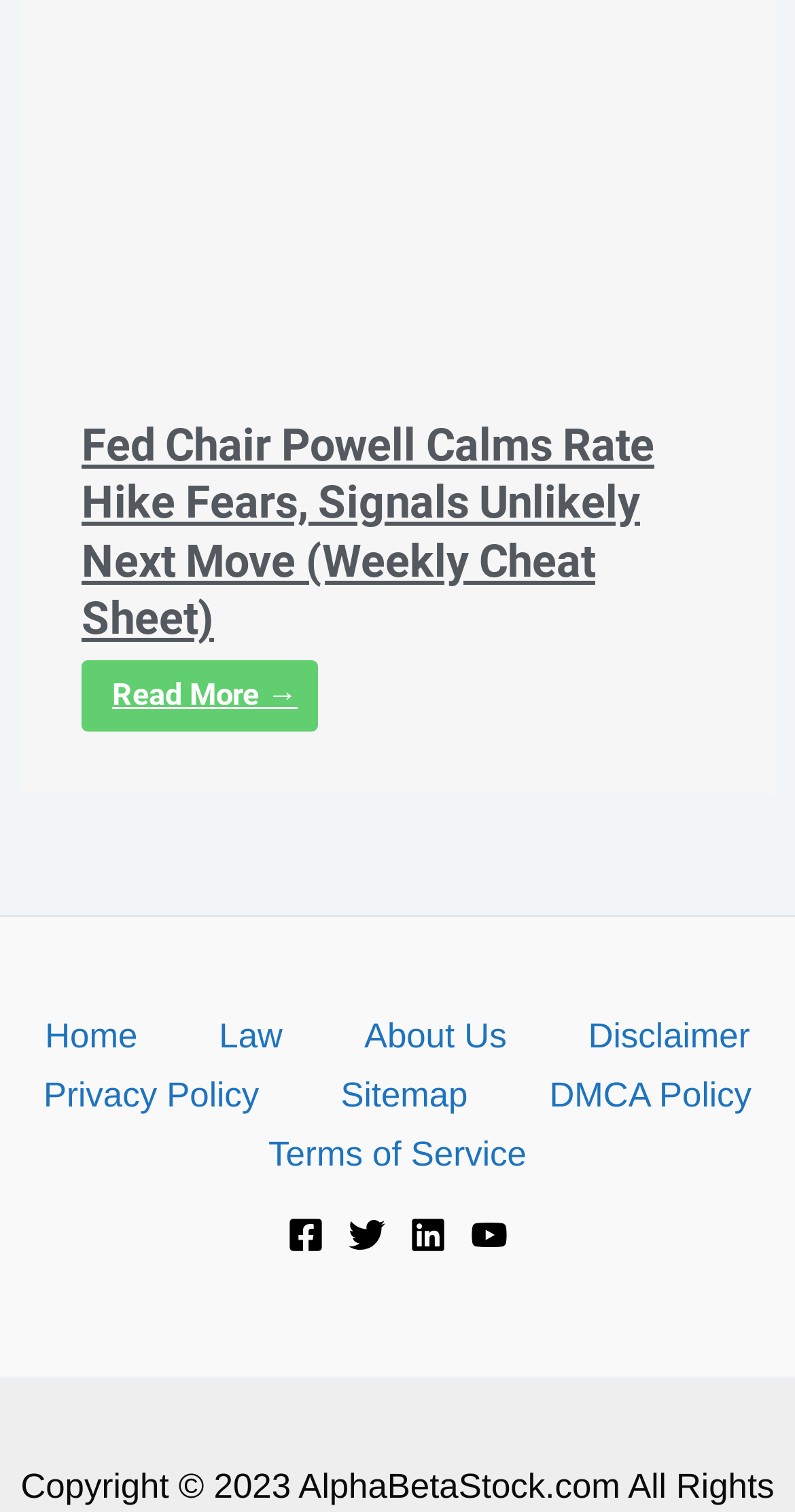How many images are there at the bottom of the webpage?
Refer to the image and provide a one-word or short phrase answer.

4